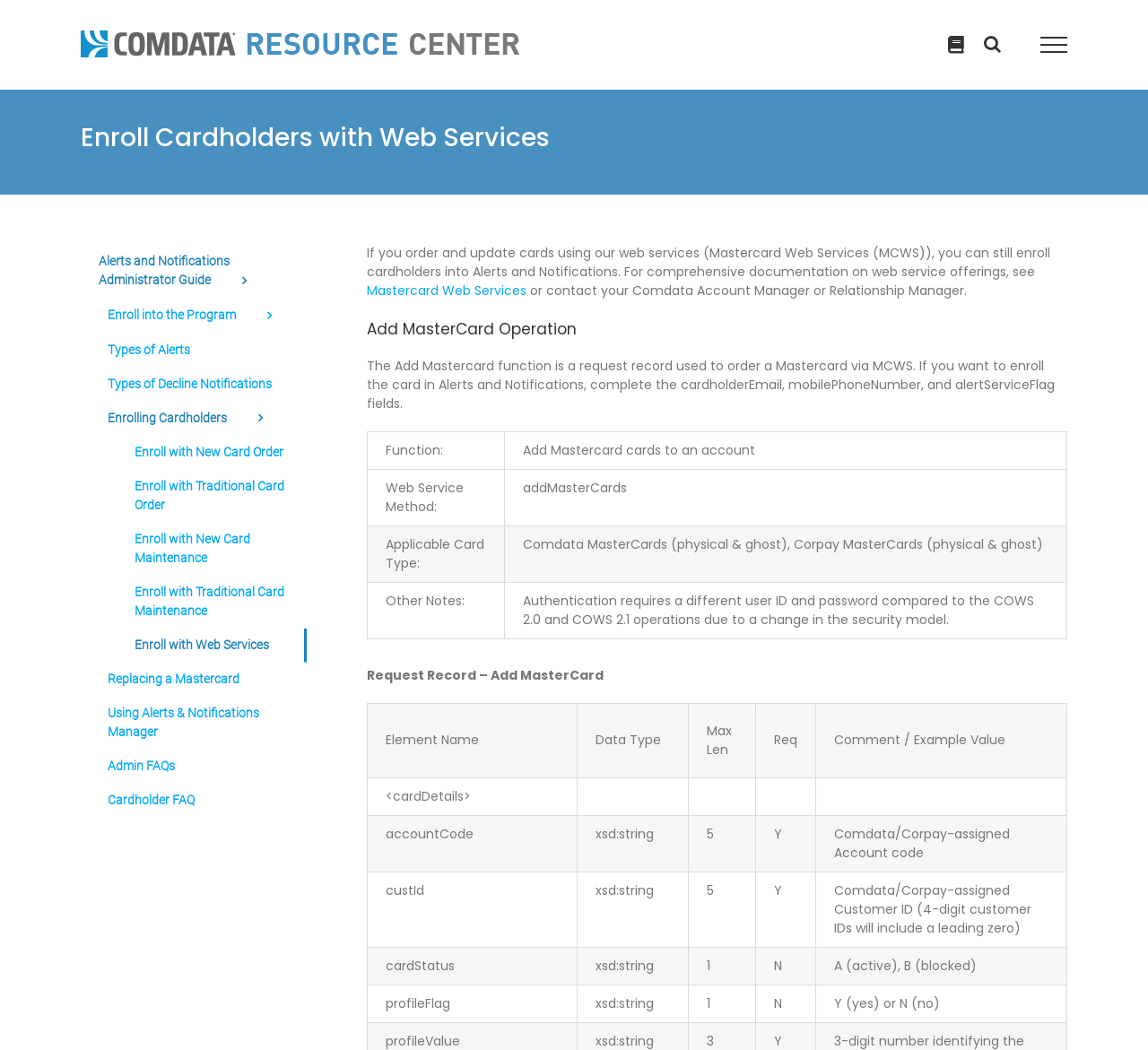Identify the bounding box coordinates for the UI element described by the following text: "aria-label="Toggle Menu"". Provide the coordinates as four float numbers between 0 and 1, in the format [left, top, right, bottom].

[0.889, 0.035, 0.947, 0.05]